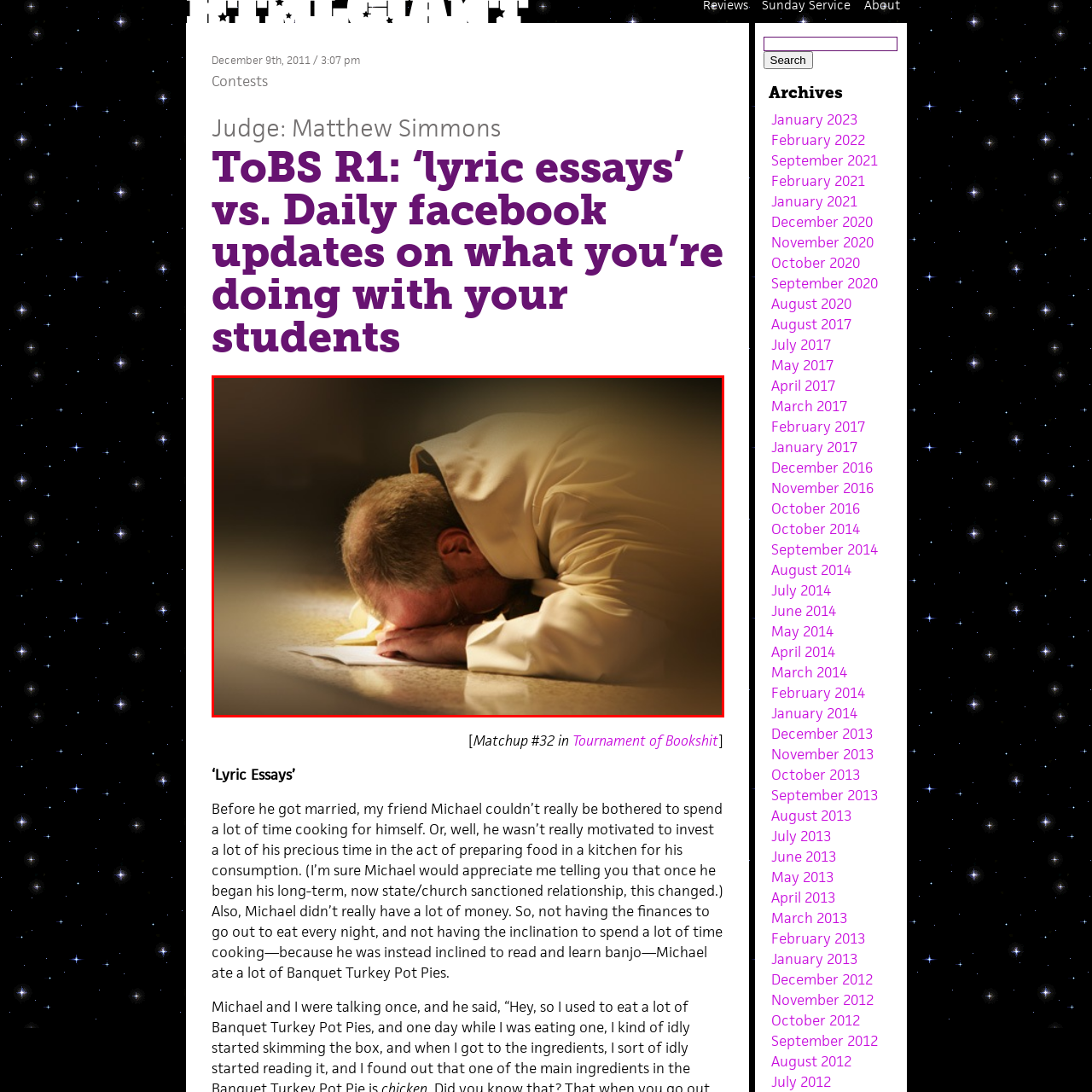Inspect the image outlined in red and answer succinctly: What is the man's forehead resting on?

A document